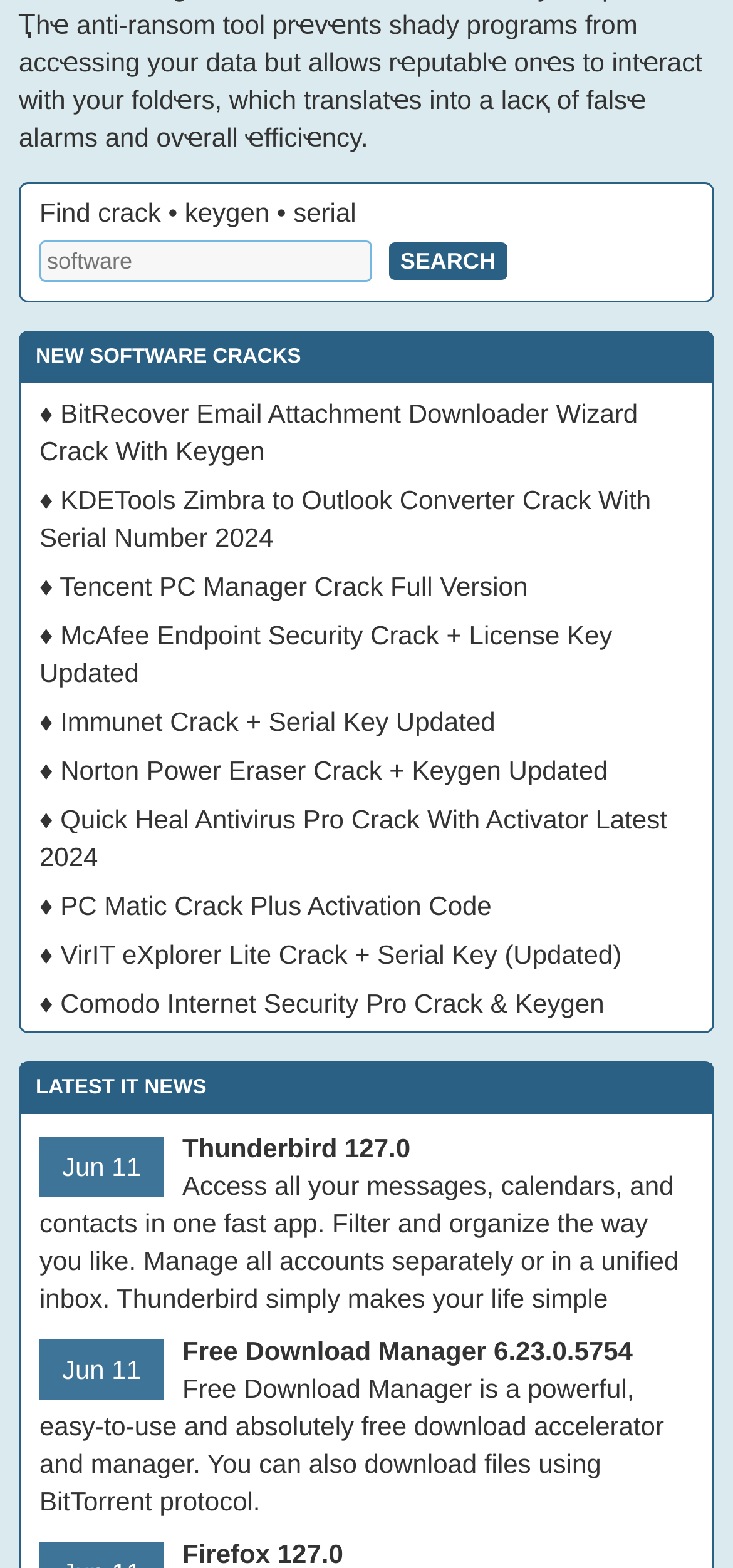Give a short answer to this question using one word or a phrase:
What is the purpose of the search bar?

Find software cracks